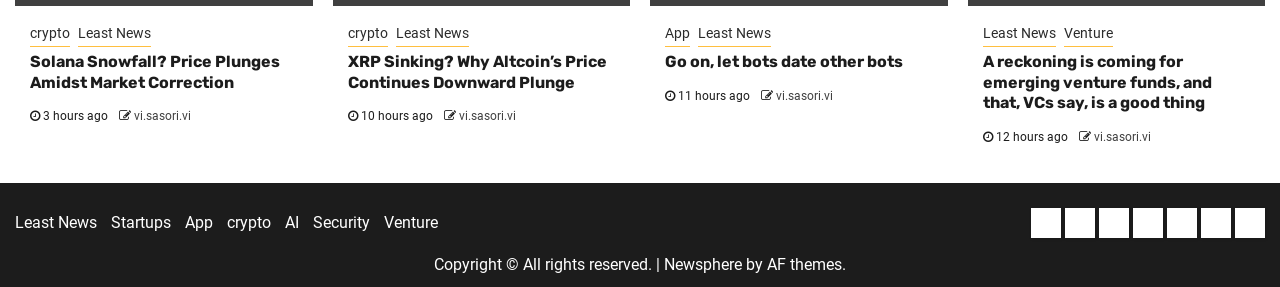Answer the question using only a single word or phrase: 
How many news categories are available?

7